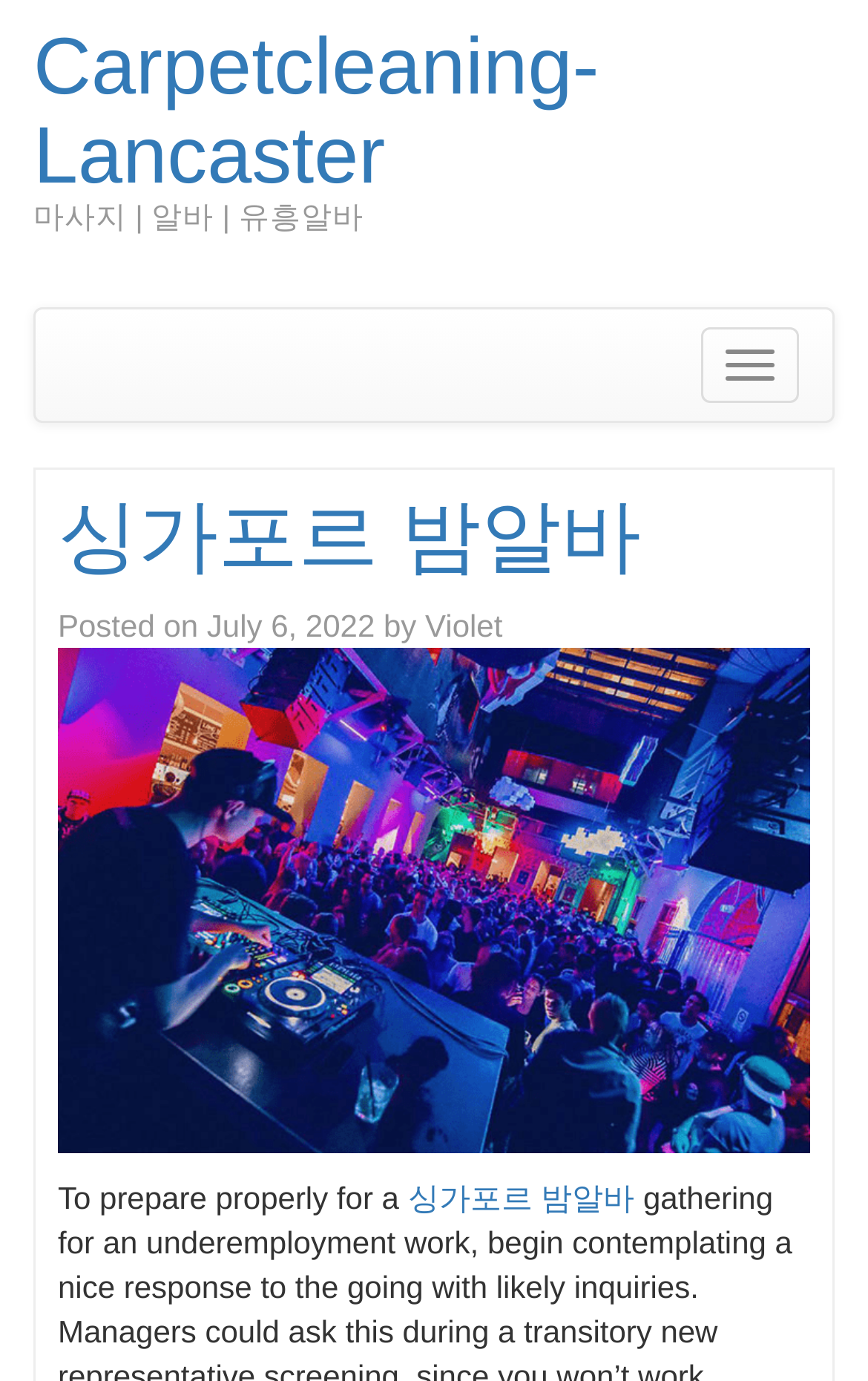Based on the element description alt="Premier Siding and Window Sales", identify the bounding box of the UI element in the given webpage screenshot. The coordinates should be in the format (top-left x, top-left y, bottom-right x, bottom-right y) and must be between 0 and 1.

None